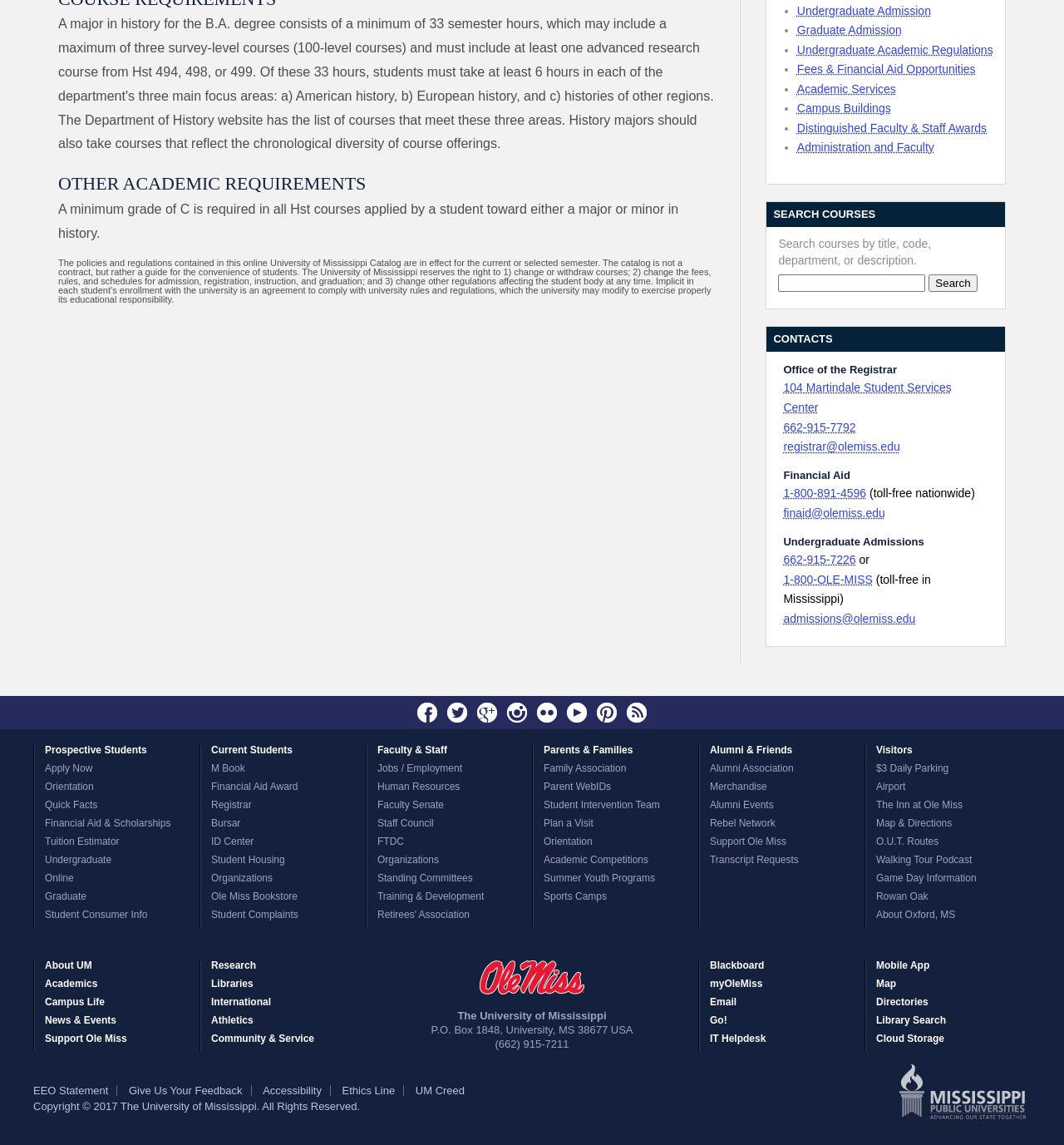Determine the bounding box coordinates for the UI element matching this description: "104 Martindale Student Services Center".

[0.736, 0.333, 0.894, 0.362]